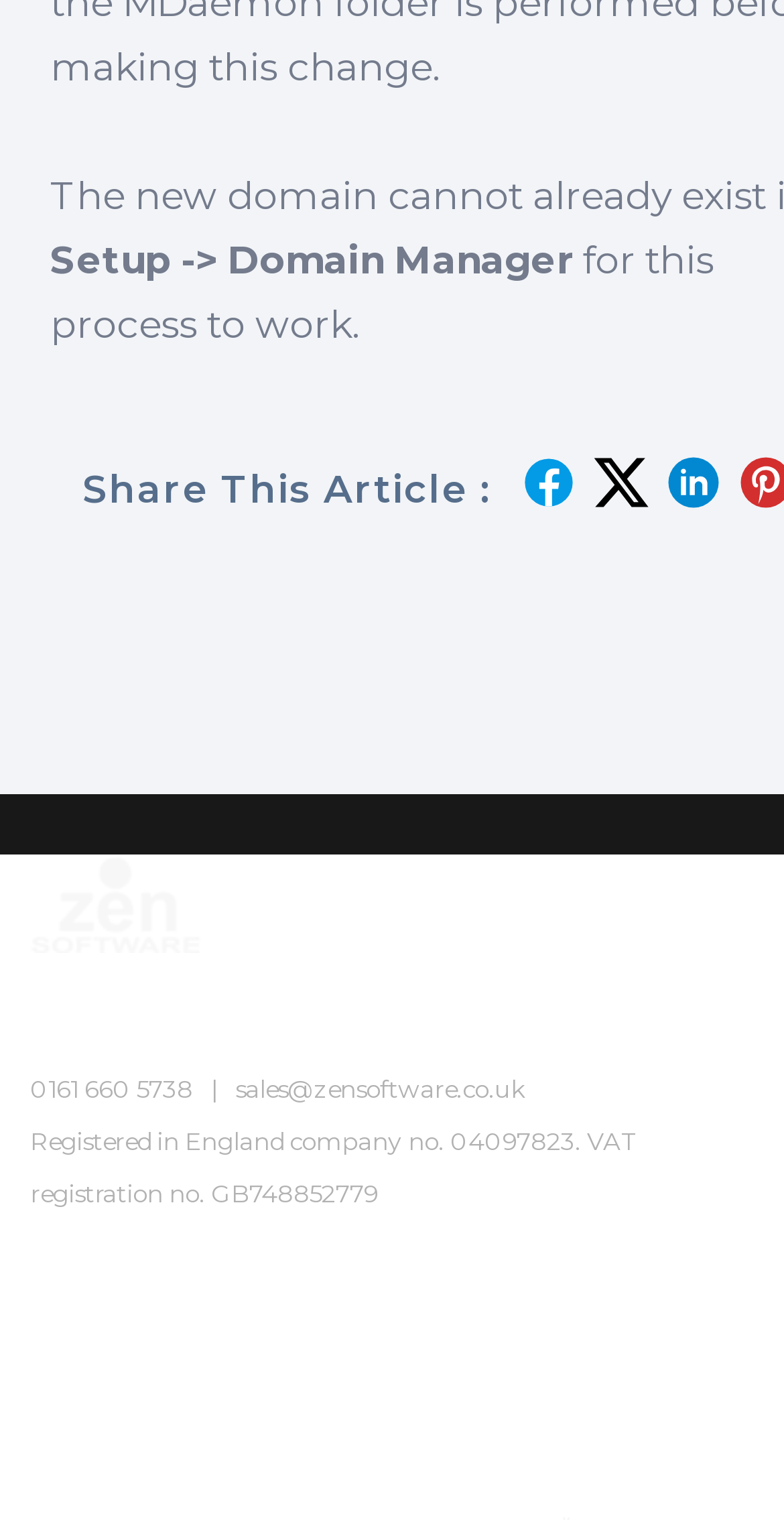What is the company's VAT registration number?
Based on the image, provide a one-word or brief-phrase response.

GB748852779